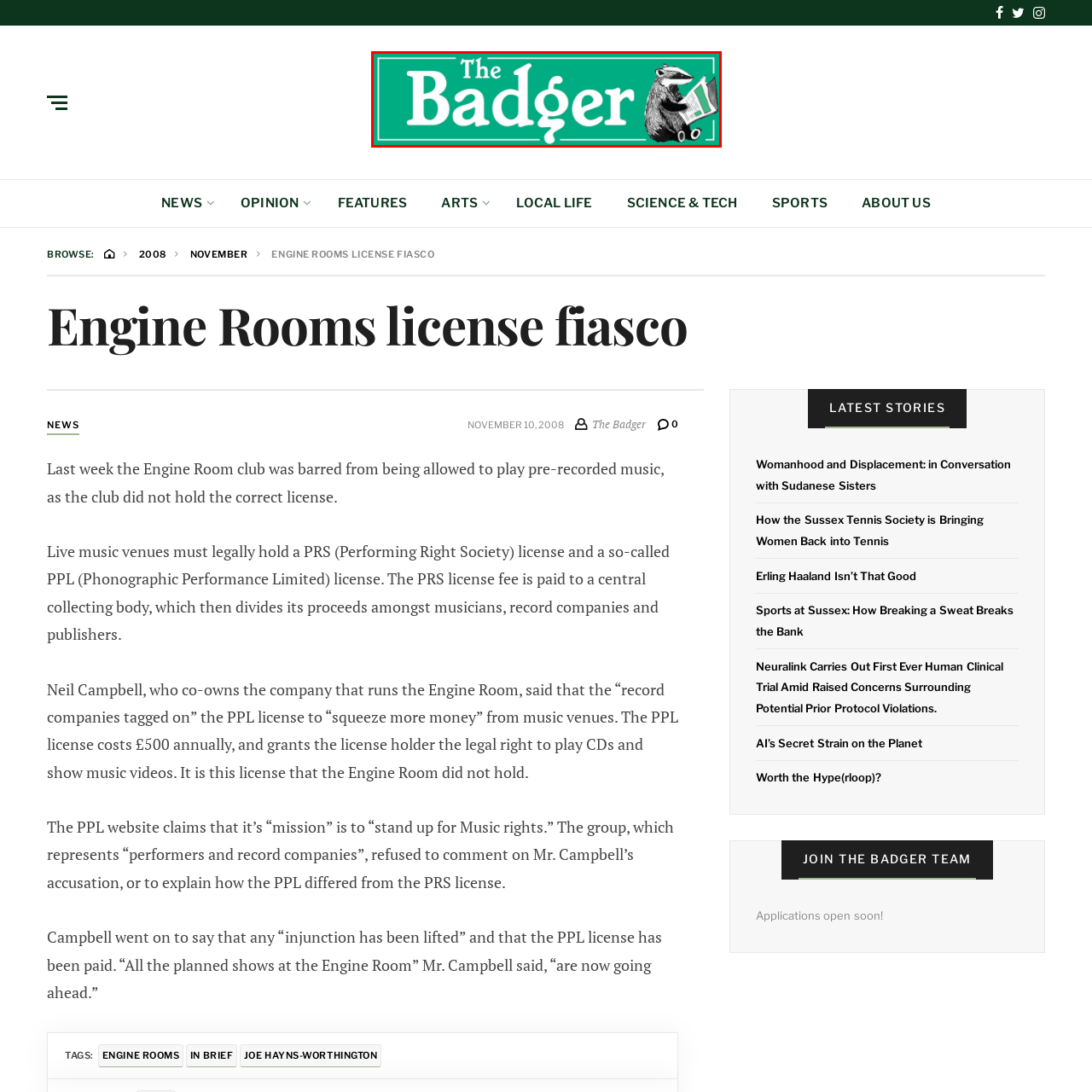Using the image highlighted in the red border, answer the following question concisely with a word or phrase:
What is the color of the letters in the logo?

White